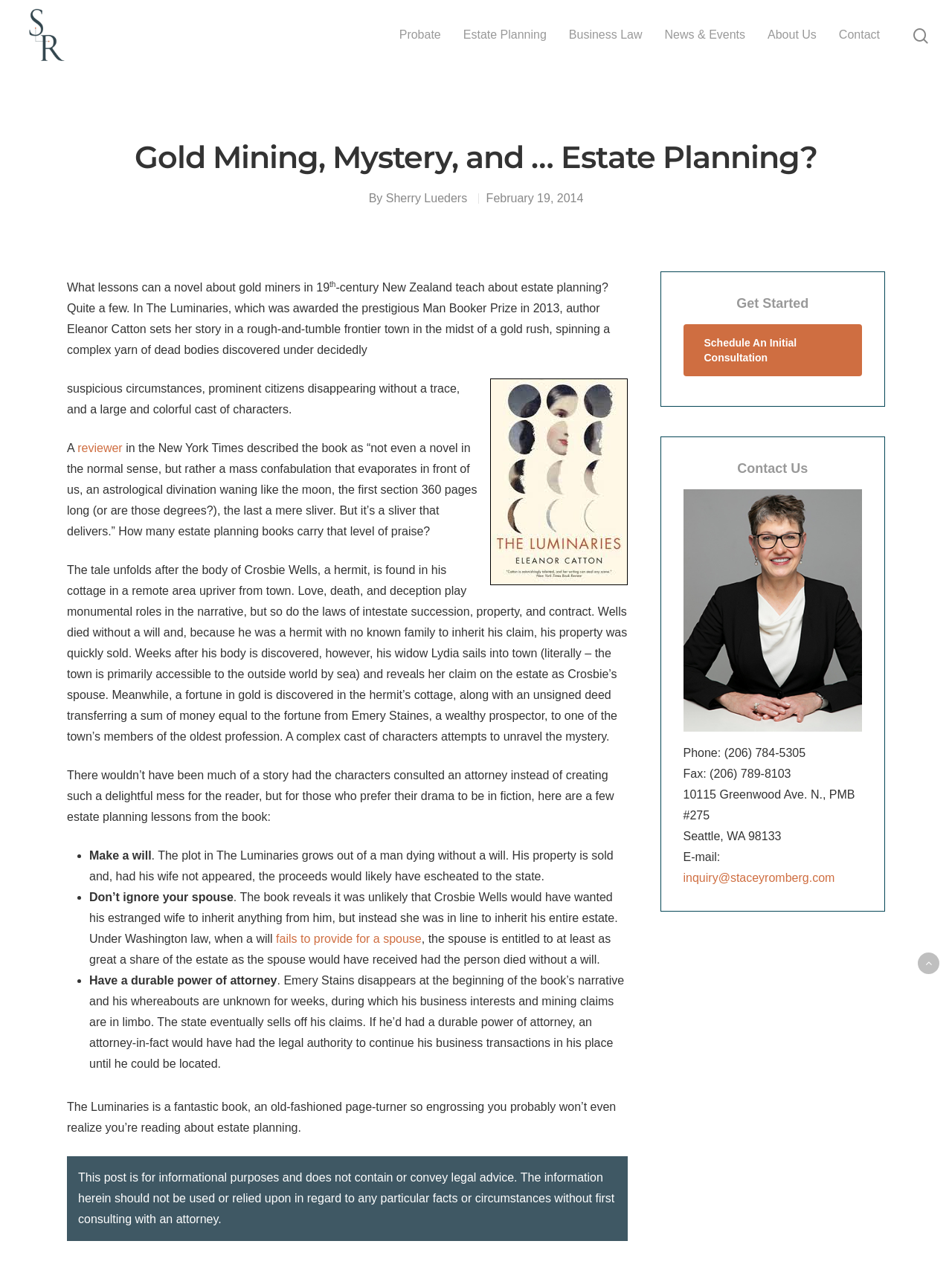What is the purpose of having a durable power of attorney?
Please answer the question with as much detail and depth as you can.

The answer can be found in the text where it says 'If he’d had a durable power of attorney, an attorney-in-fact would have had the legal authority to continue his business transactions in his place until he could be located'.